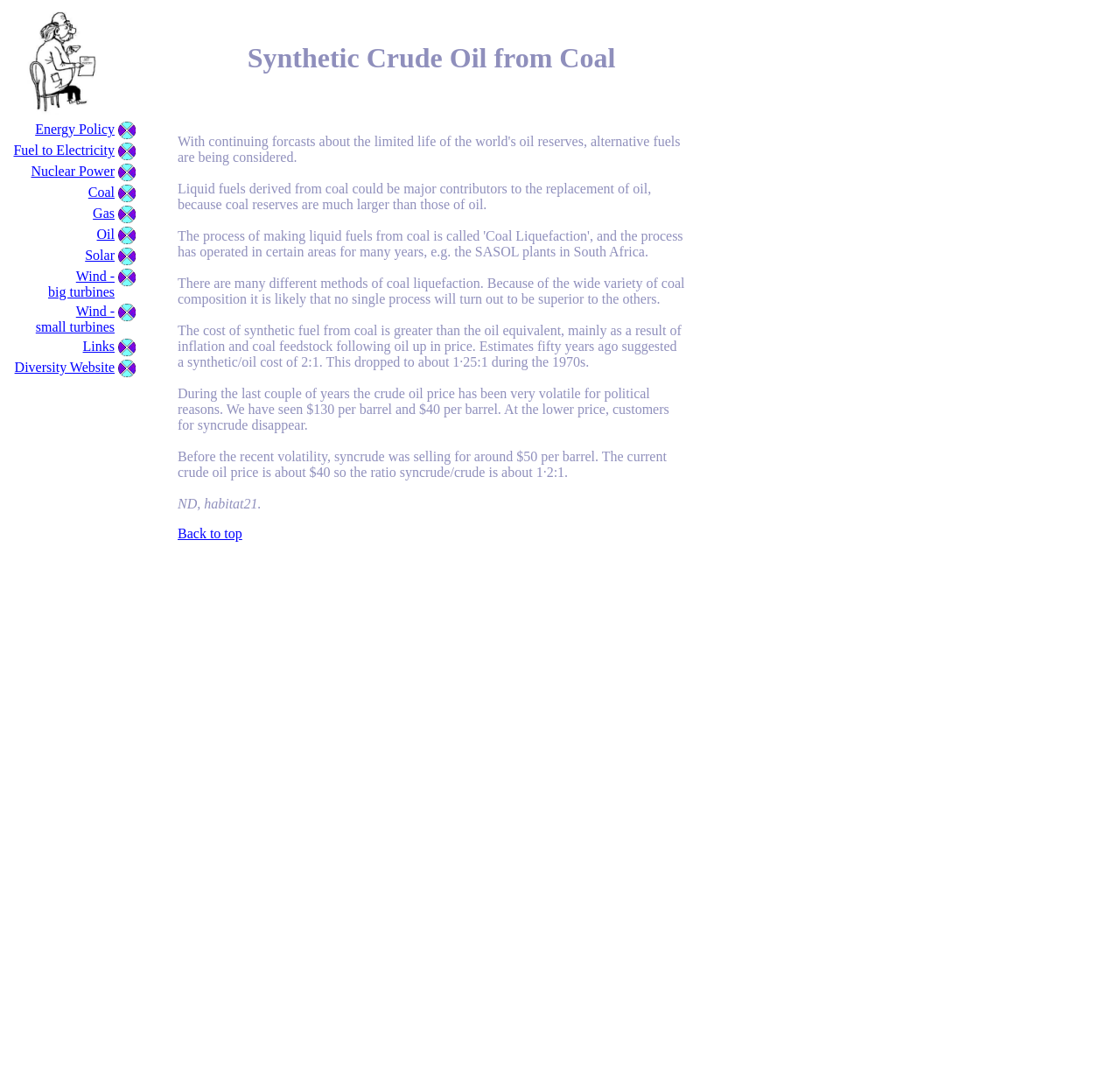What is the purpose of synthetic crude oil from coal?
Using the visual information, respond with a single word or phrase.

Replace oil